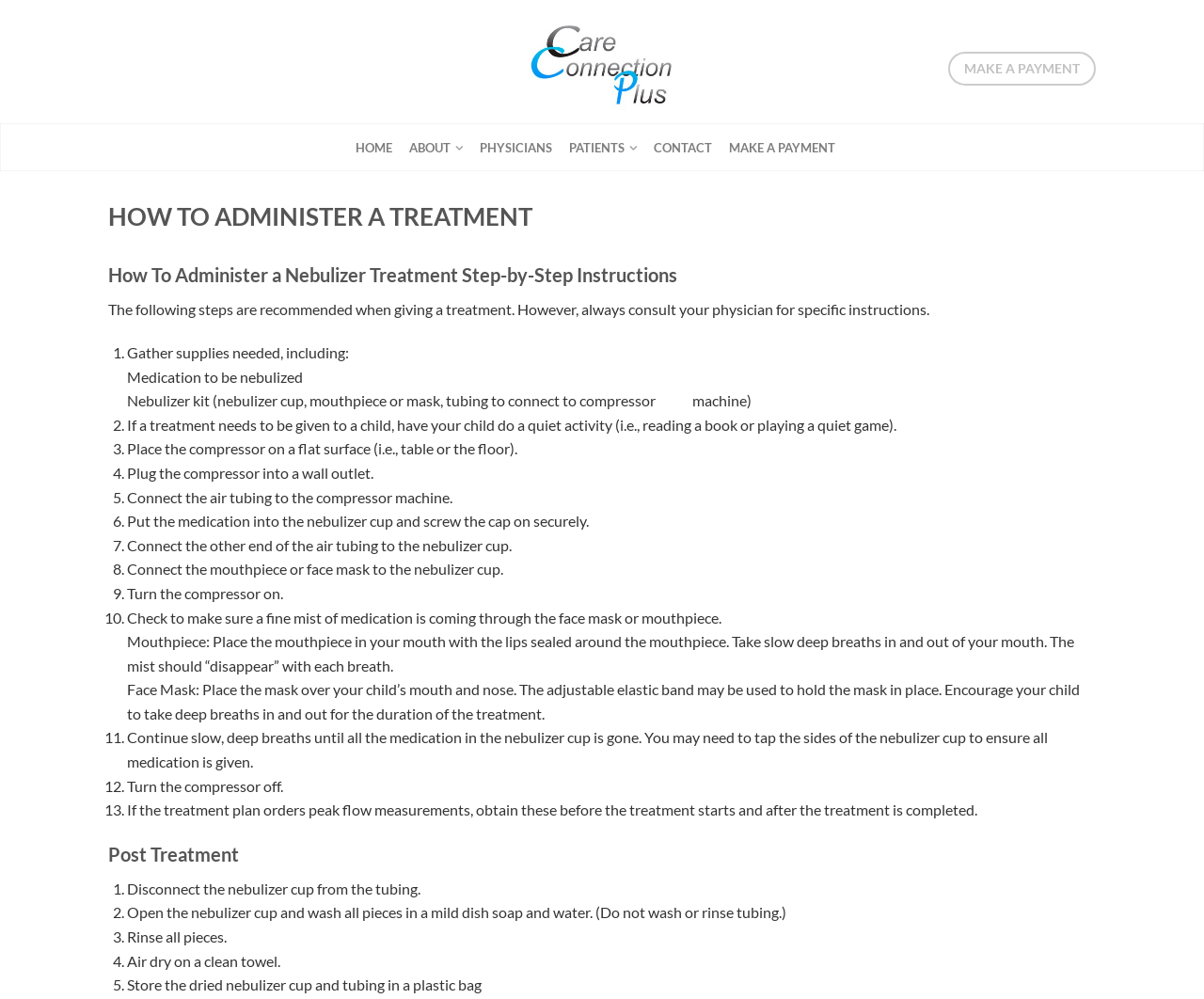Locate and generate the text content of the webpage's heading.

HOW TO ADMINISTER A TREATMENT